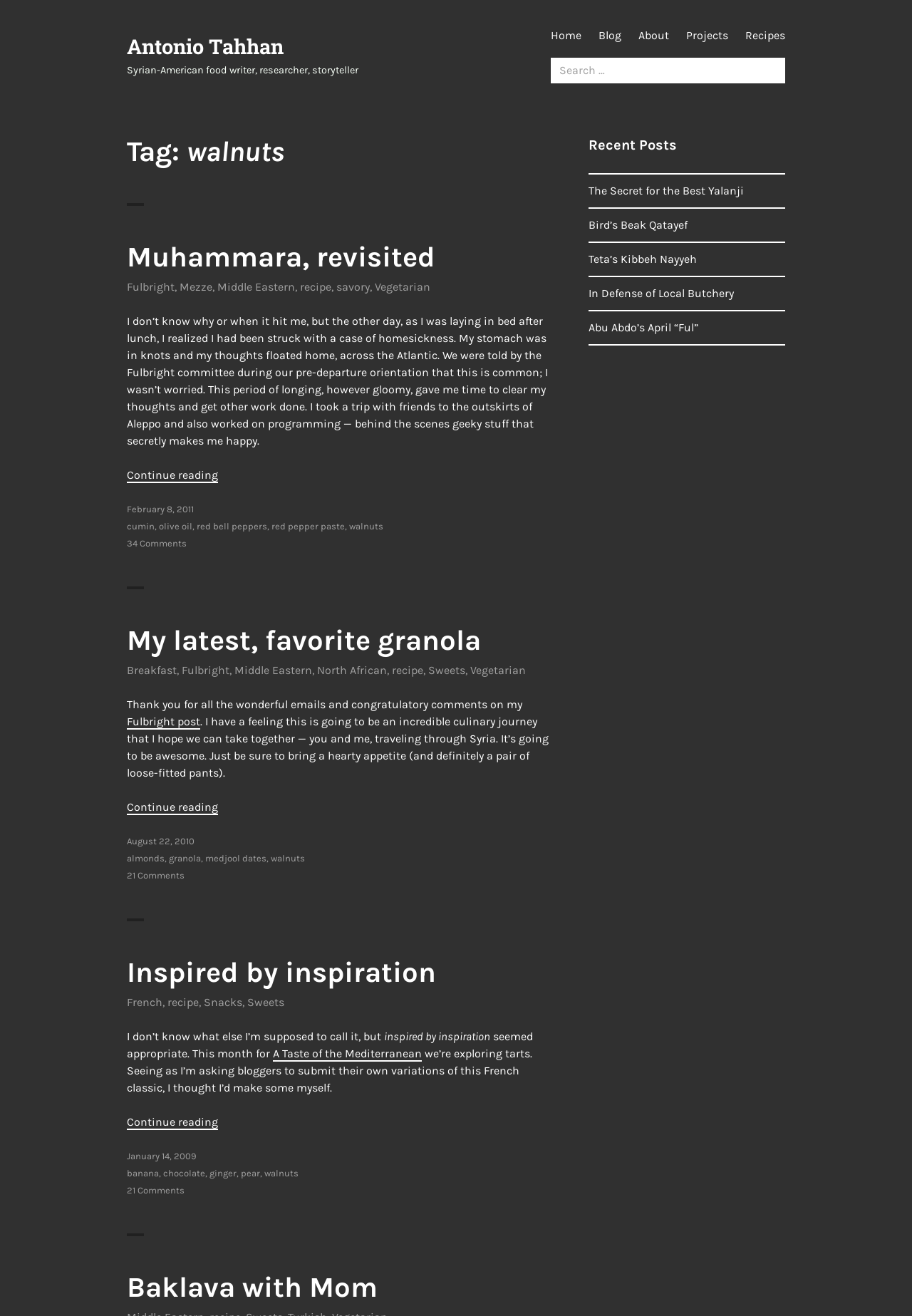Find the bounding box coordinates for the element that must be clicked to complete the instruction: "Explore the 'Recipes' section". The coordinates should be four float numbers between 0 and 1, indicated as [left, top, right, bottom].

[0.817, 0.015, 0.861, 0.04]